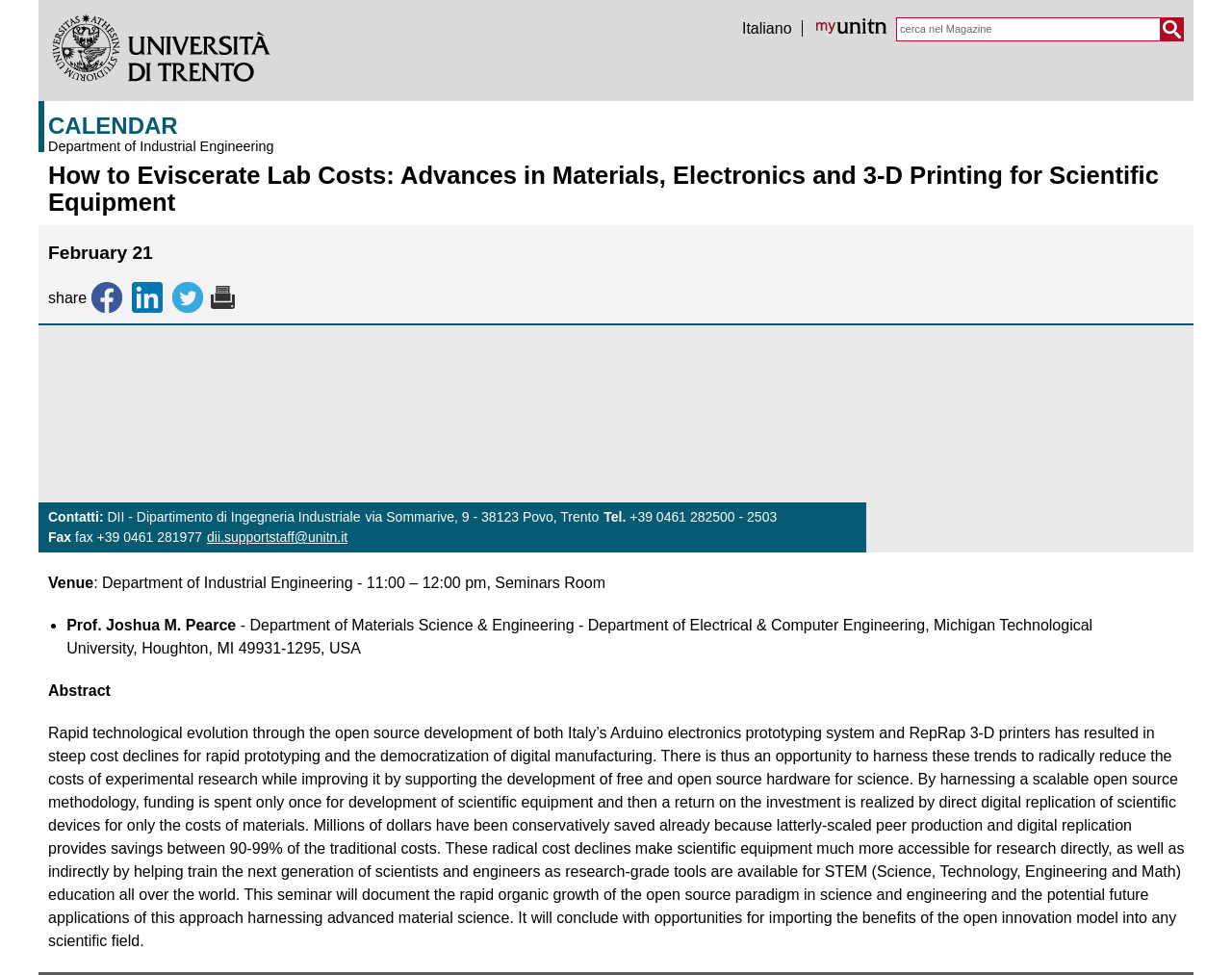What is the topic of the seminar?
Based on the image content, provide your answer in one word or a short phrase.

Open source hardware for science